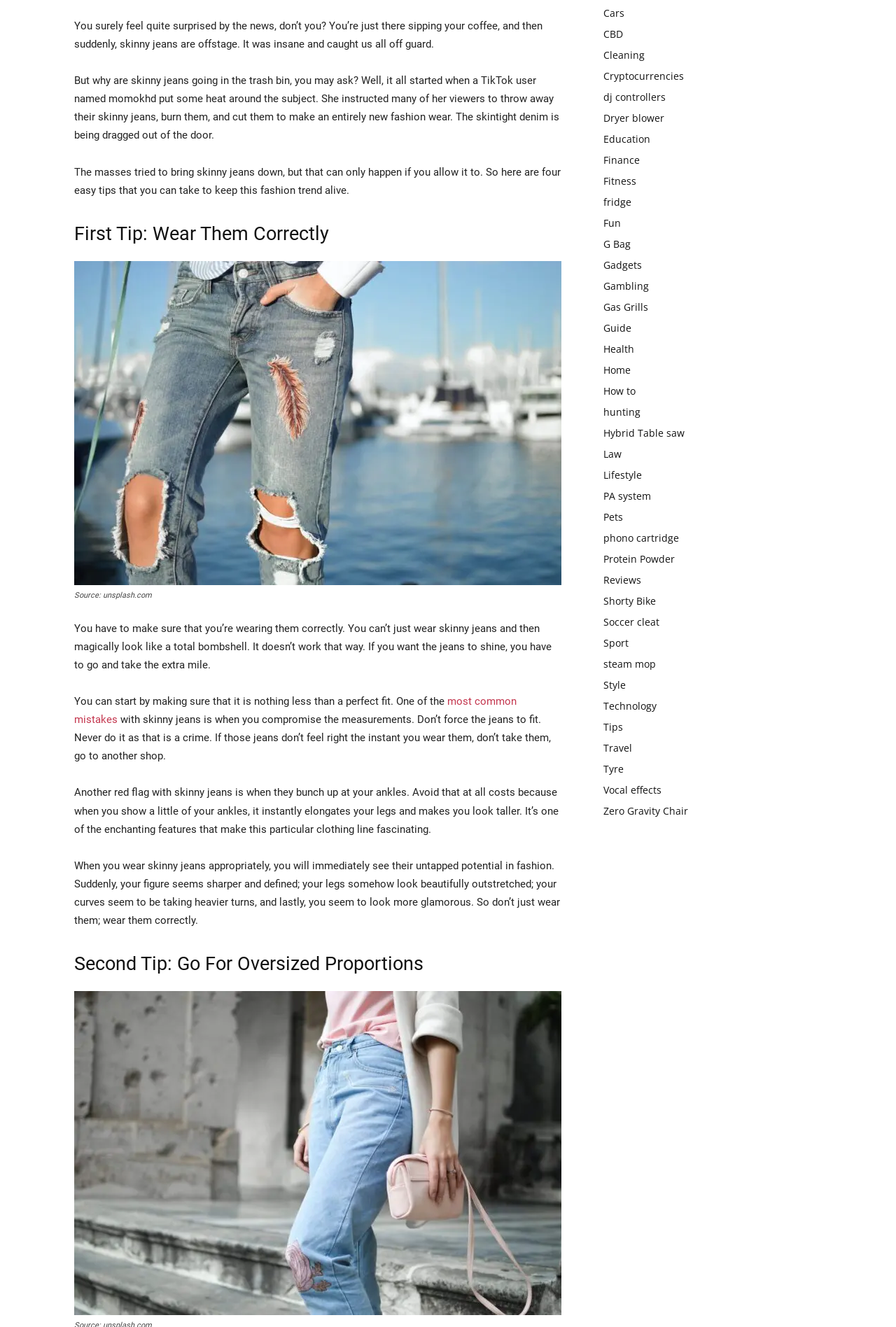Please determine the bounding box coordinates, formatted as (top-left x, top-left y, bottom-right x, bottom-right y), with all values as floating point numbers between 0 and 1. Identify the bounding box of the region described as: Health

[0.673, 0.258, 0.708, 0.268]